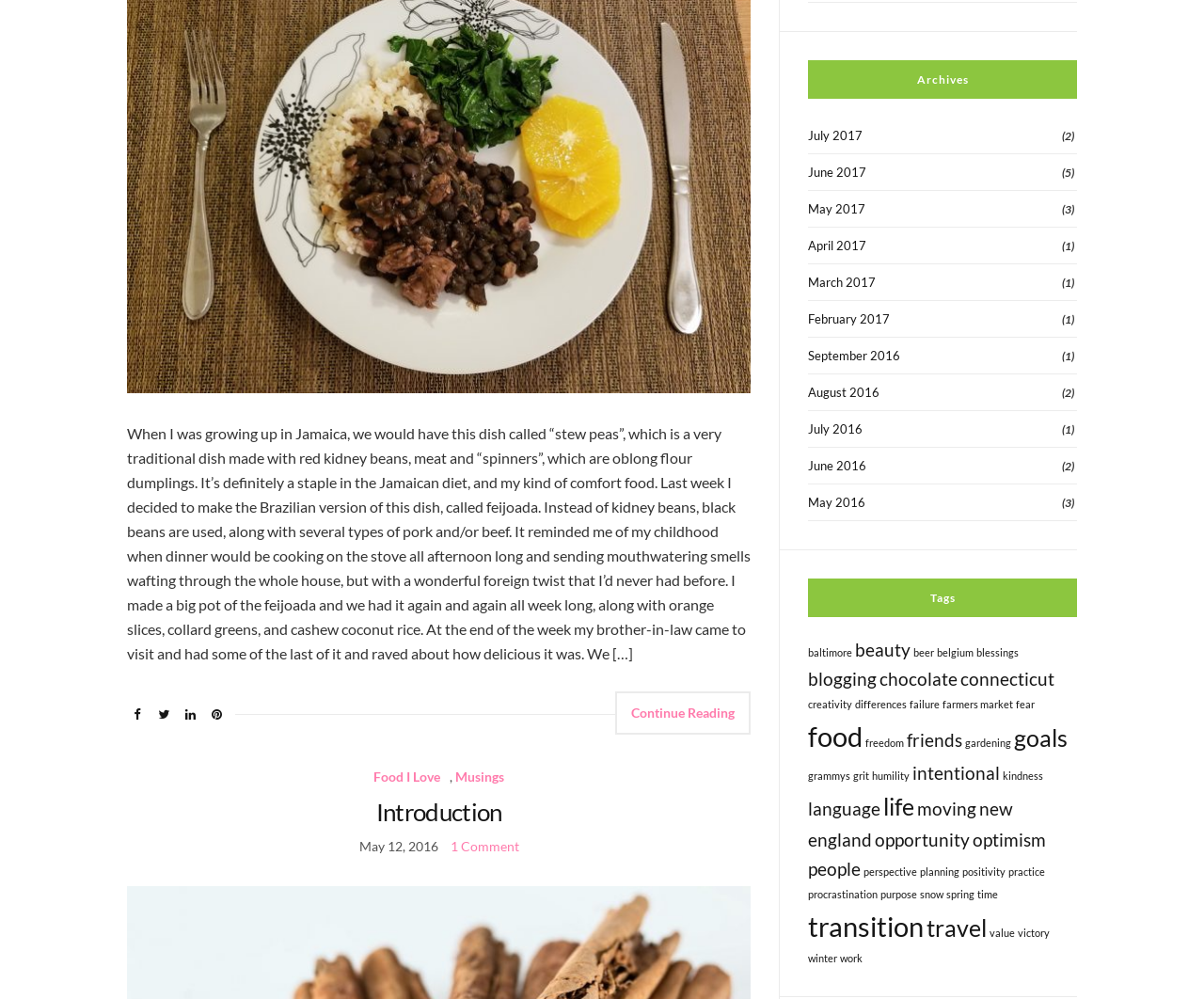How many comments are there on the first article?
Examine the image and give a concise answer in one word or a short phrase.

1 Comment